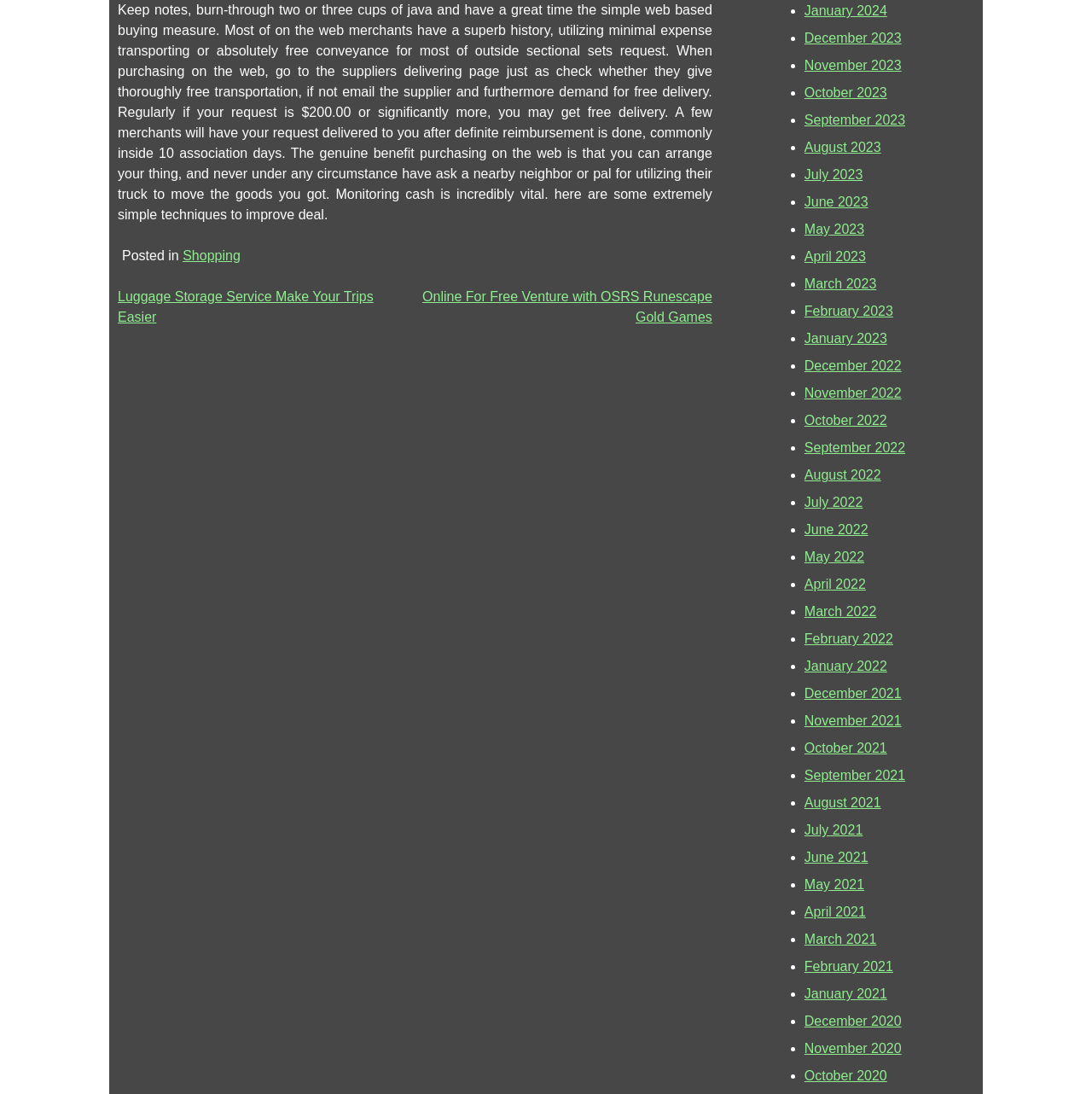Determine the bounding box coordinates of the region that needs to be clicked to achieve the task: "Click on 'Online For Free Venture with OSRS Runescape Gold Games'".

[0.387, 0.264, 0.652, 0.296]